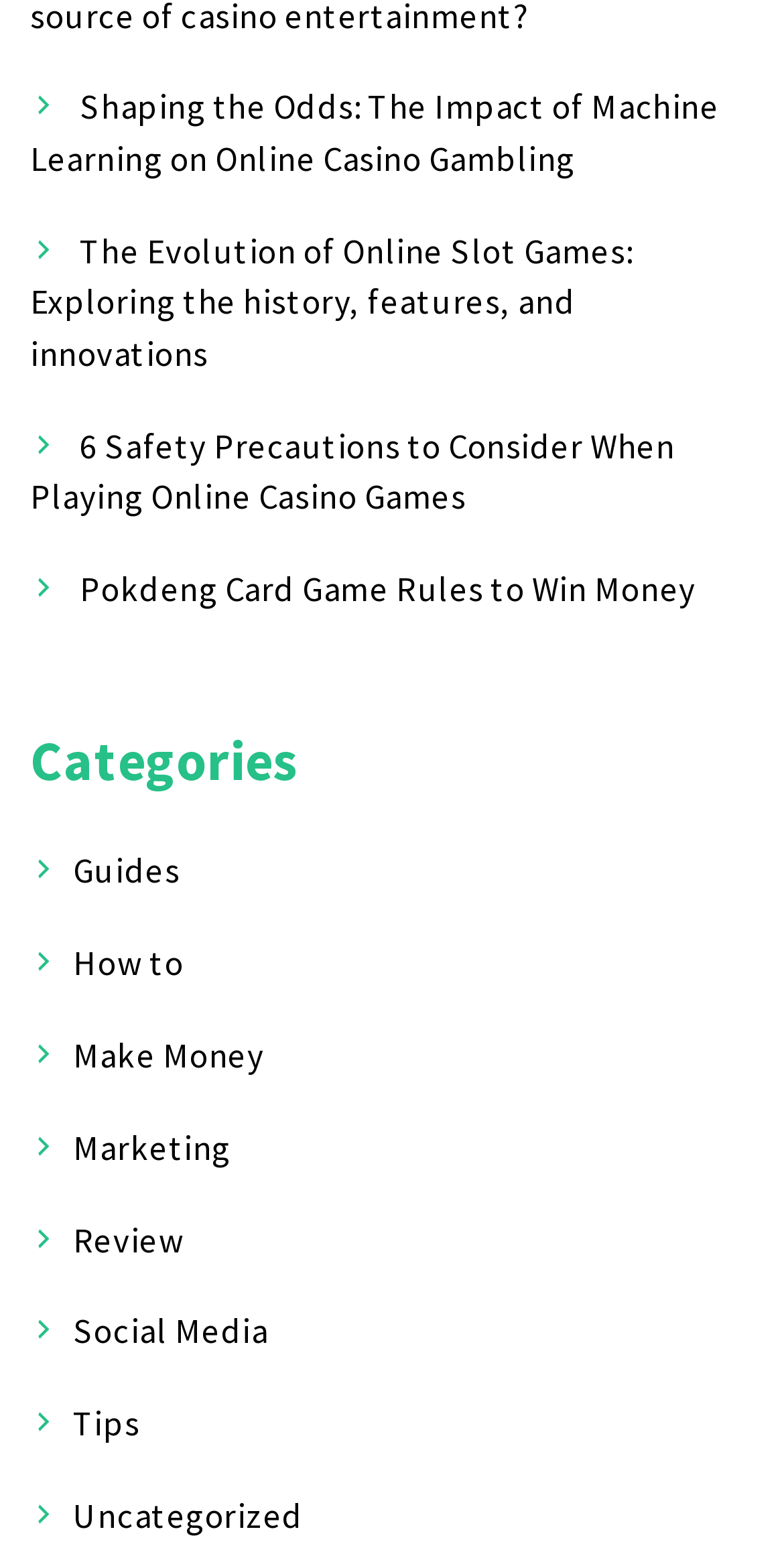Please provide a short answer using a single word or phrase for the question:
How many categories are listed?

9